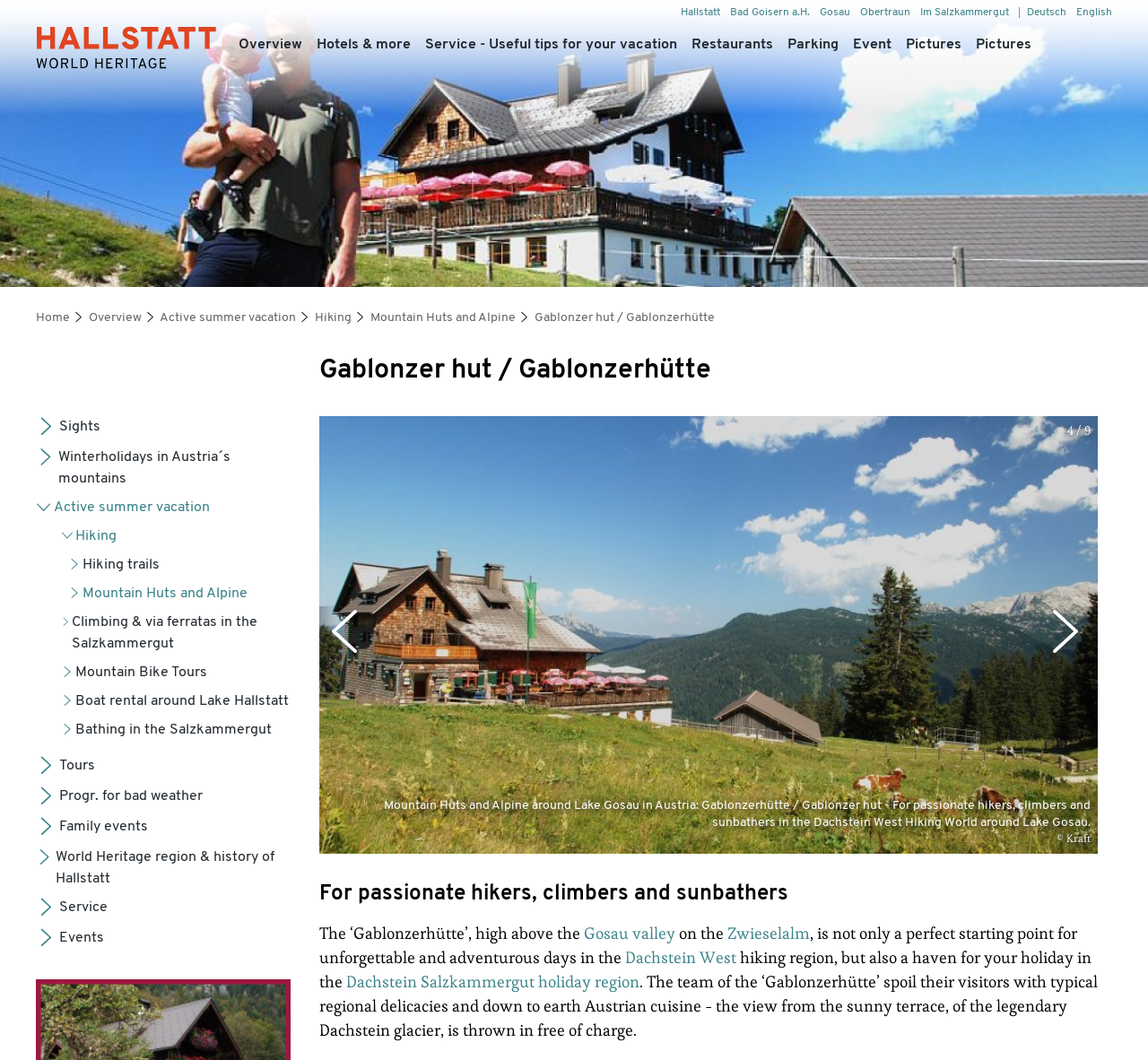Please specify the bounding box coordinates of the clickable section necessary to execute the following command: "Check the events in Gablonzerhütte".

[0.743, 0.035, 0.776, 0.049]